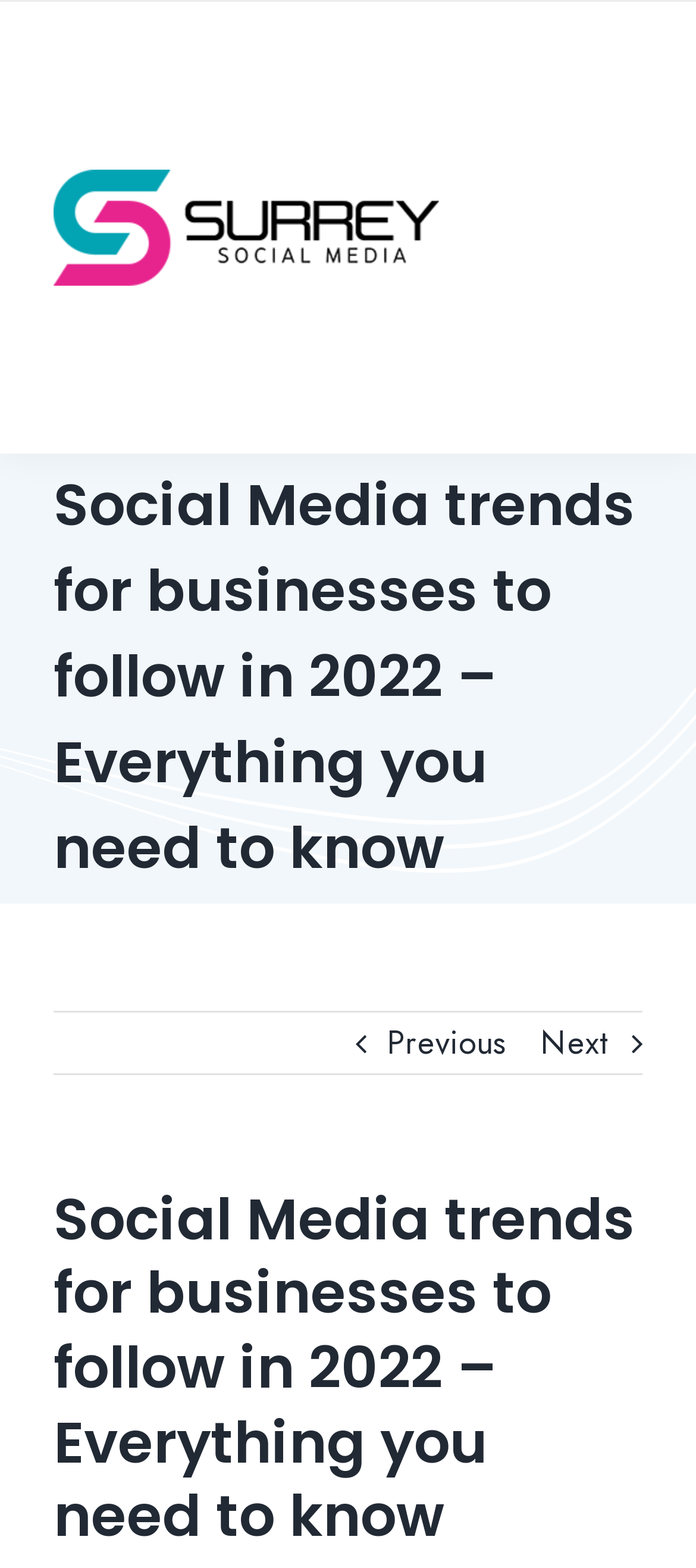Please answer the following question using a single word or phrase: What is the logo of the website?

Surrey Social Media Logo